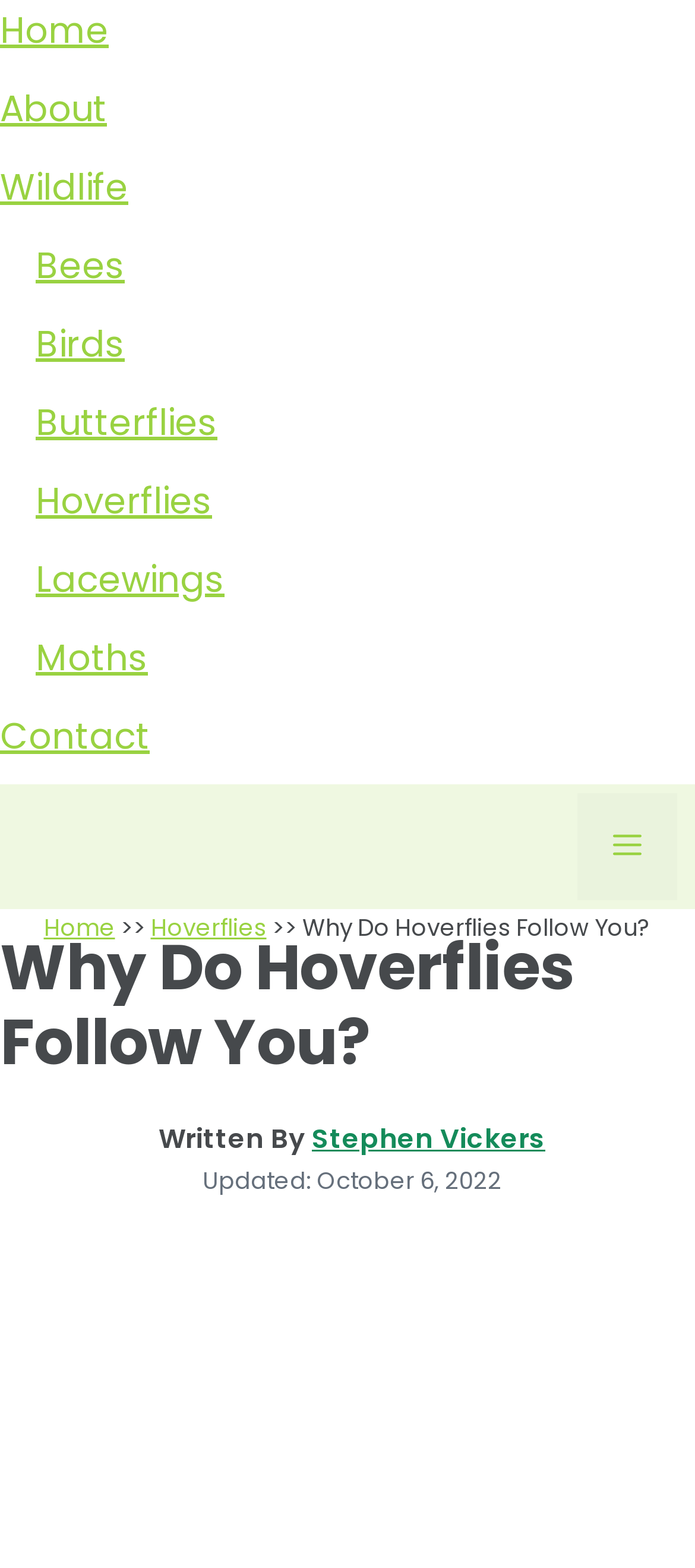Please locate the bounding box coordinates of the element's region that needs to be clicked to follow the instruction: "open menu". The bounding box coordinates should be provided as four float numbers between 0 and 1, i.e., [left, top, right, bottom].

[0.831, 0.506, 0.974, 0.574]